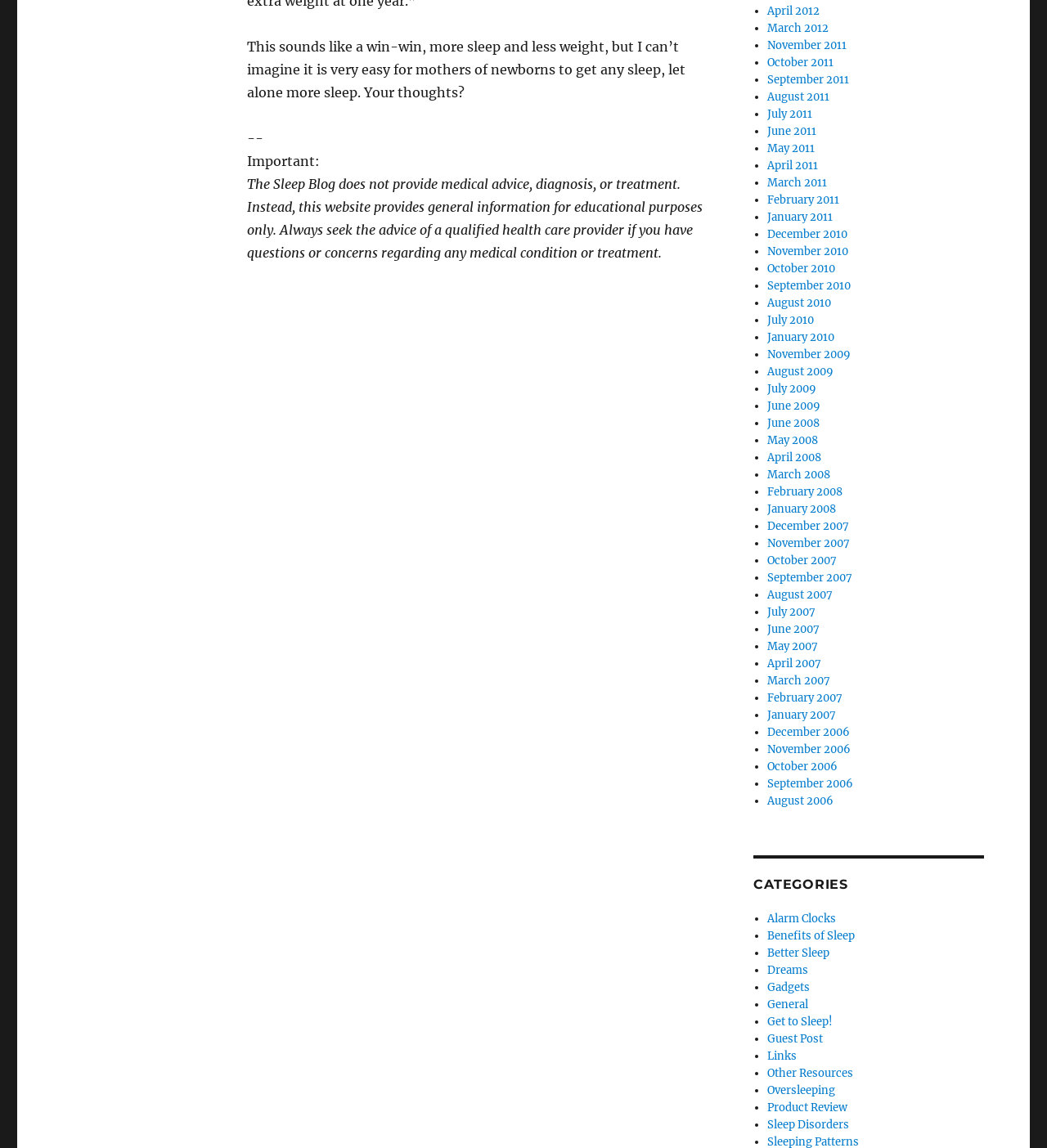What is the purpose of the website?
Provide a thorough and detailed answer to the question.

According to the disclaimer 'The Sleep Blog does not provide medical advice, diagnosis, or treatment. Instead, this website provides general information for educational purposes only.', the purpose of the website is to provide educational information, not to offer medical advice or treatment.